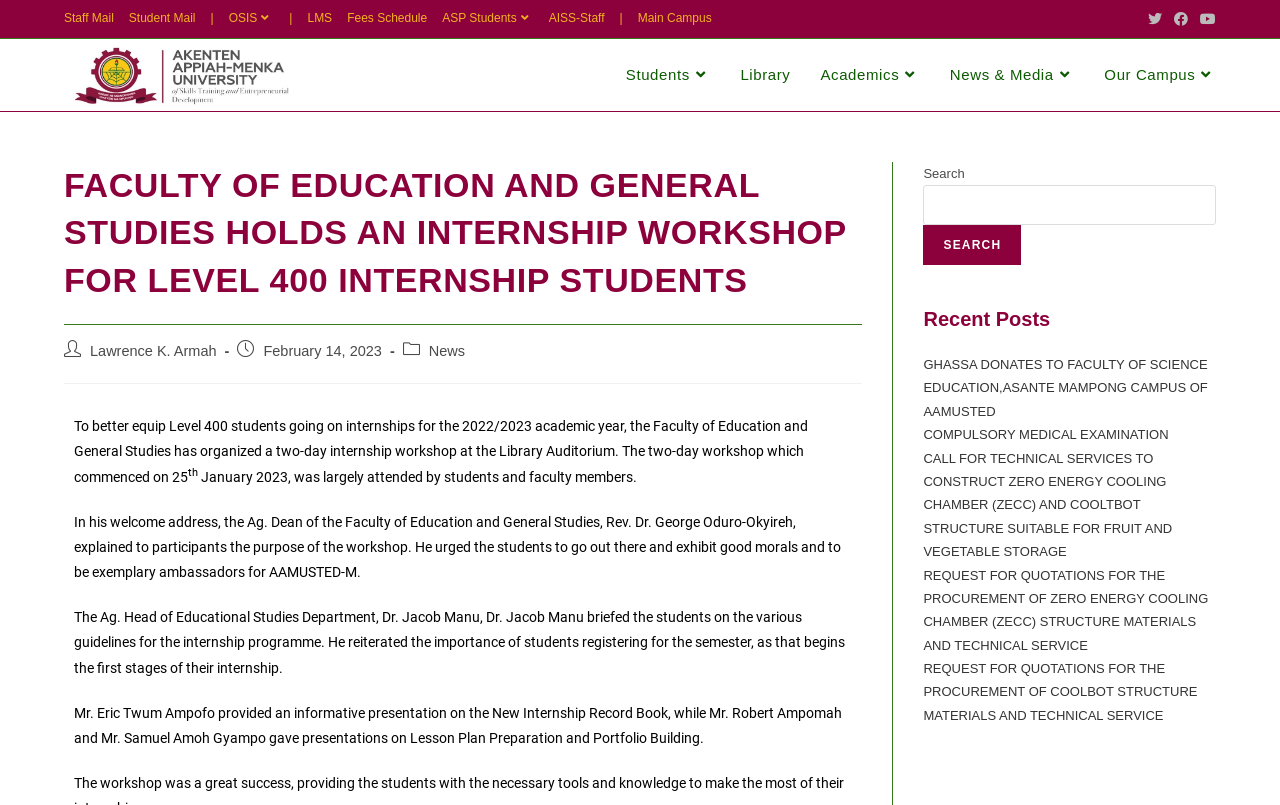Show the bounding box coordinates for the element that needs to be clicked to execute the following instruction: "Search for something". Provide the coordinates in the form of four float numbers between 0 and 1, i.e., [left, top, right, bottom].

[0.721, 0.23, 0.95, 0.279]